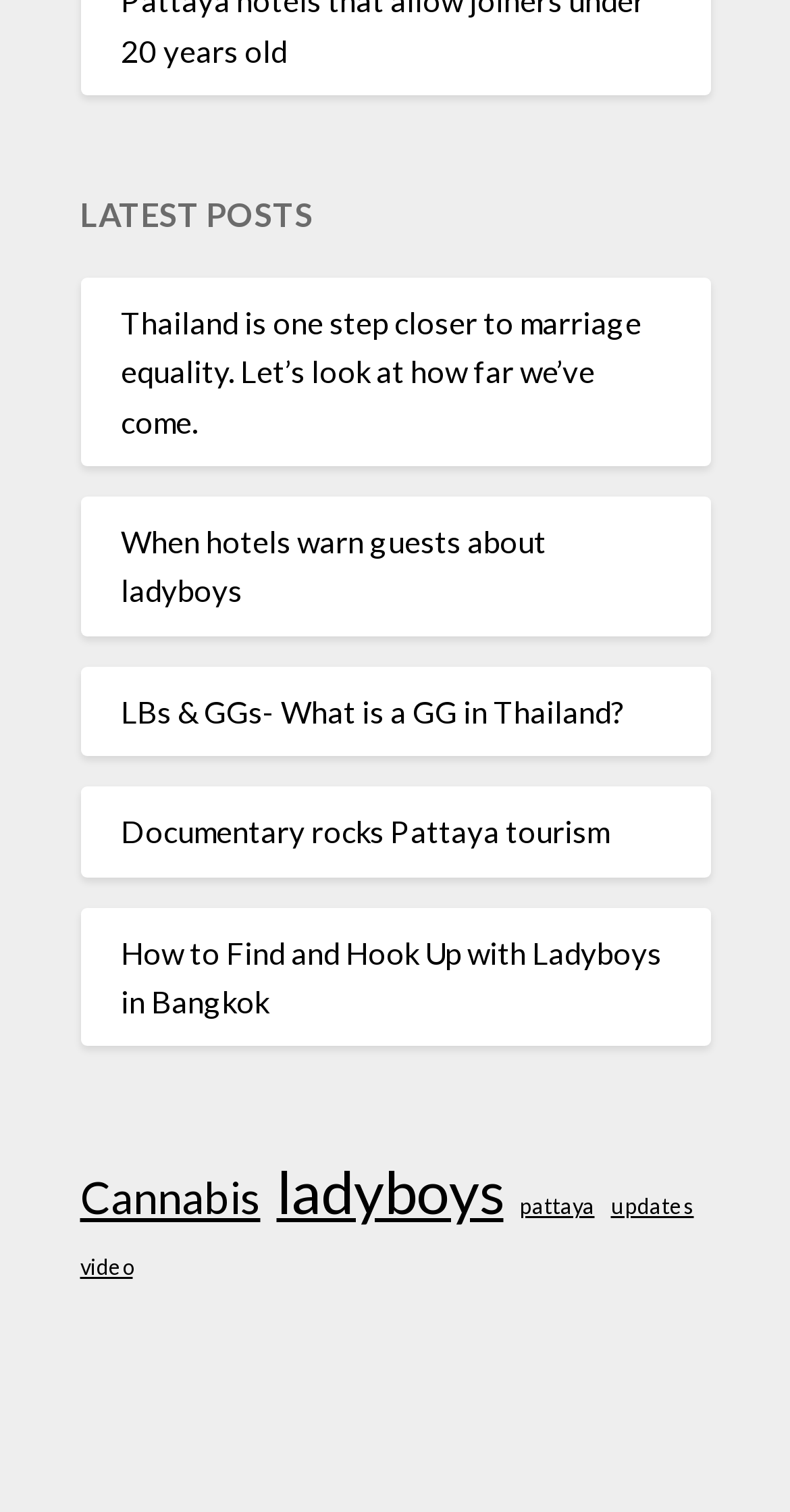What is the last link about?
Refer to the screenshot and answer in one word or phrase.

video